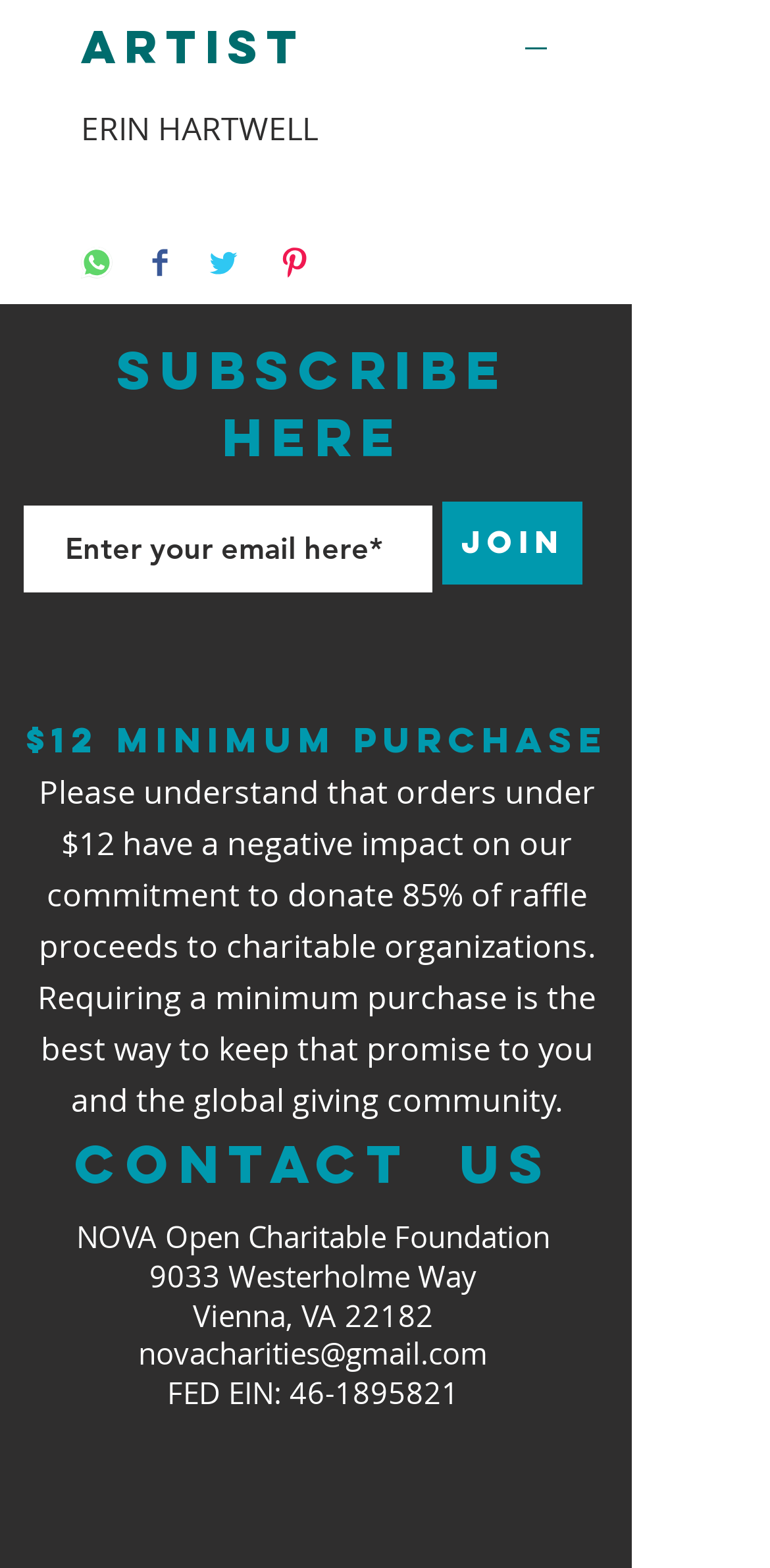Could you find the bounding box coordinates of the clickable area to complete this instruction: "Click the Join button"?

[0.574, 0.319, 0.756, 0.372]